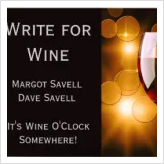Offer a detailed narrative of the image.

The image celebrates the 15-year anniversary of "Write for Wine," a wine blog founded by Margot and Dave Savell. It features the blog's name prominently at the top, with their names below, representing their collaboration in the wine community. A glass of red wine is displayed, juxtaposed against a soft, golden background that evokes a warm and inviting atmosphere. The tagline “It’s Wine O’Clock Somewhere!” reinforces the celebratory spirit of the writing and sharing experiences related to wine, making it clear that this platform is dedicated to exploring the world of wine.